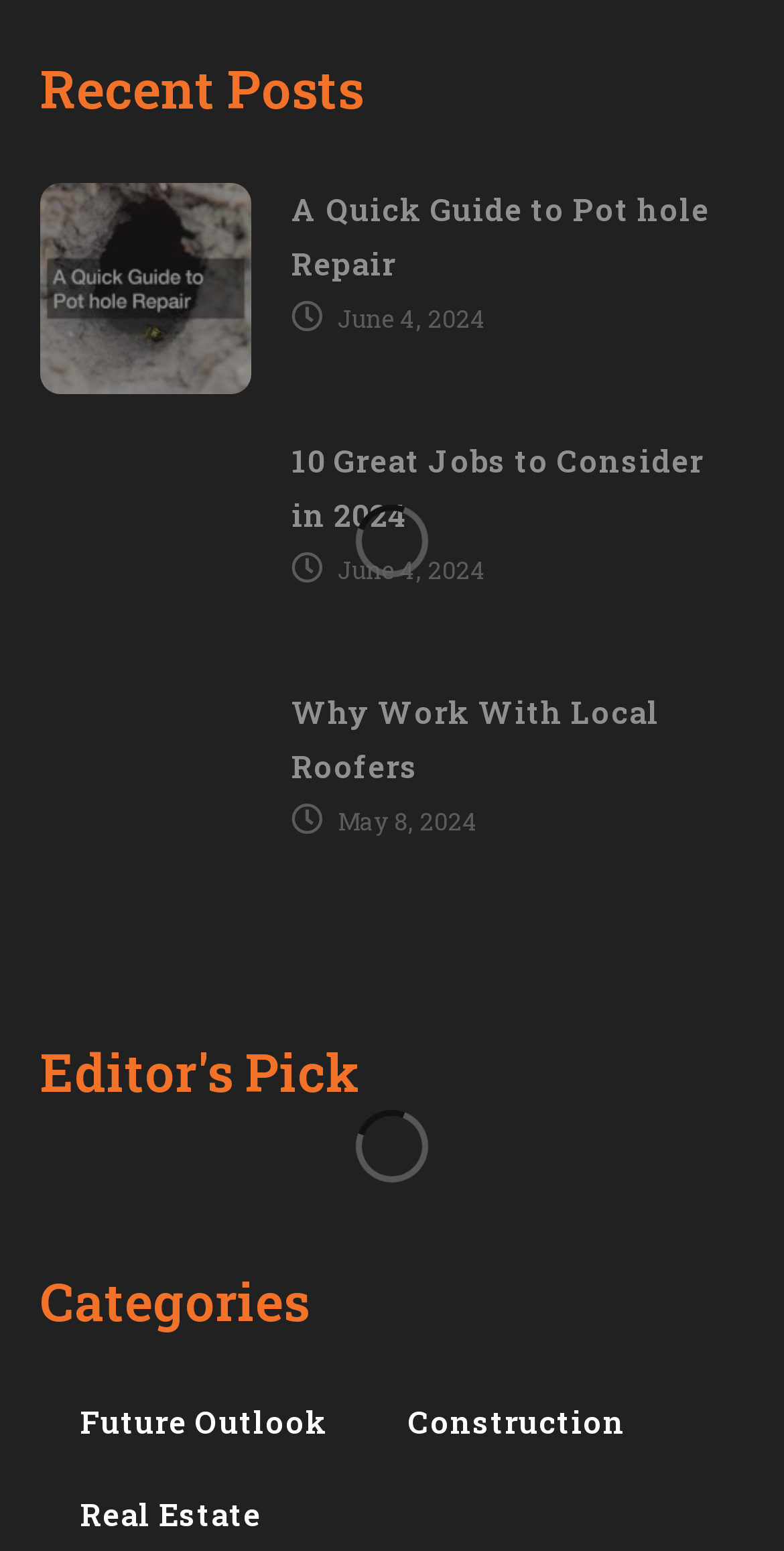Can you find the bounding box coordinates for the element to click on to achieve the instruction: "explore editor's pick"?

[0.051, 0.669, 0.949, 0.713]